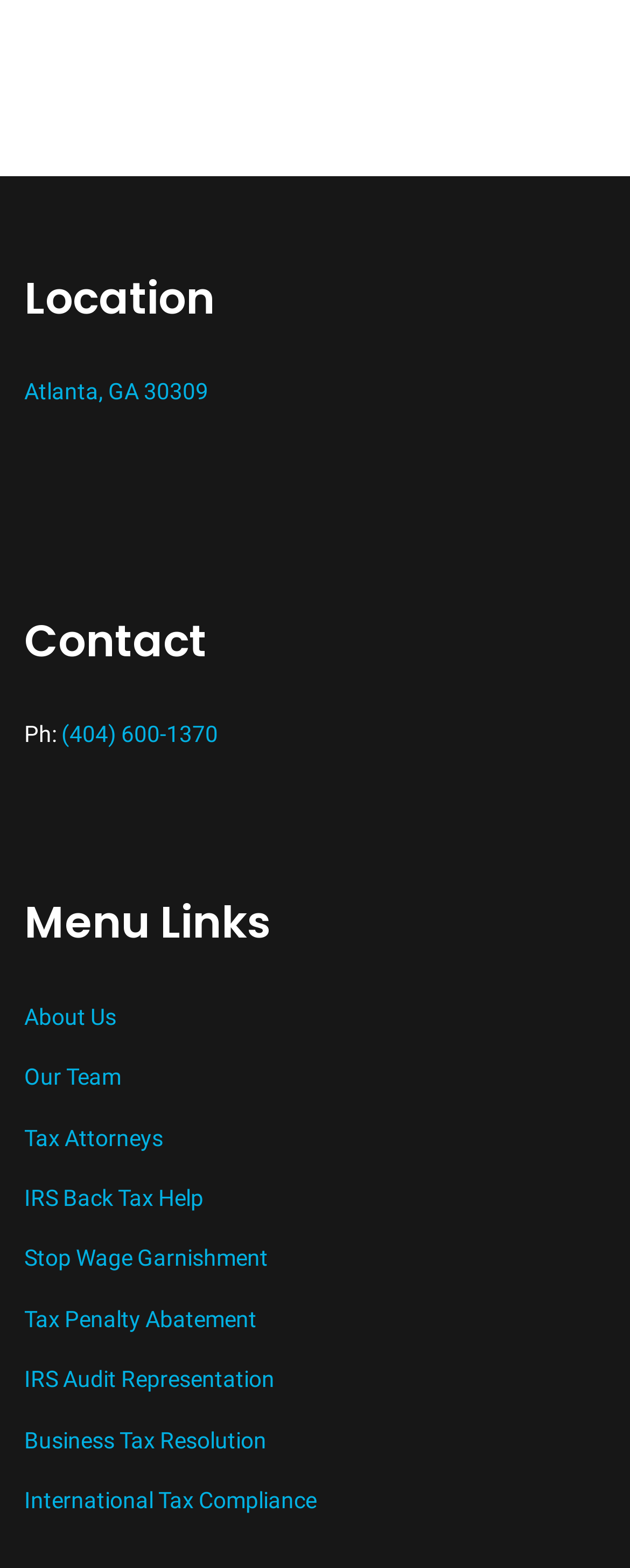Indicate the bounding box coordinates of the clickable region to achieve the following instruction: "Learn about the team."

[0.038, 0.675, 0.962, 0.699]